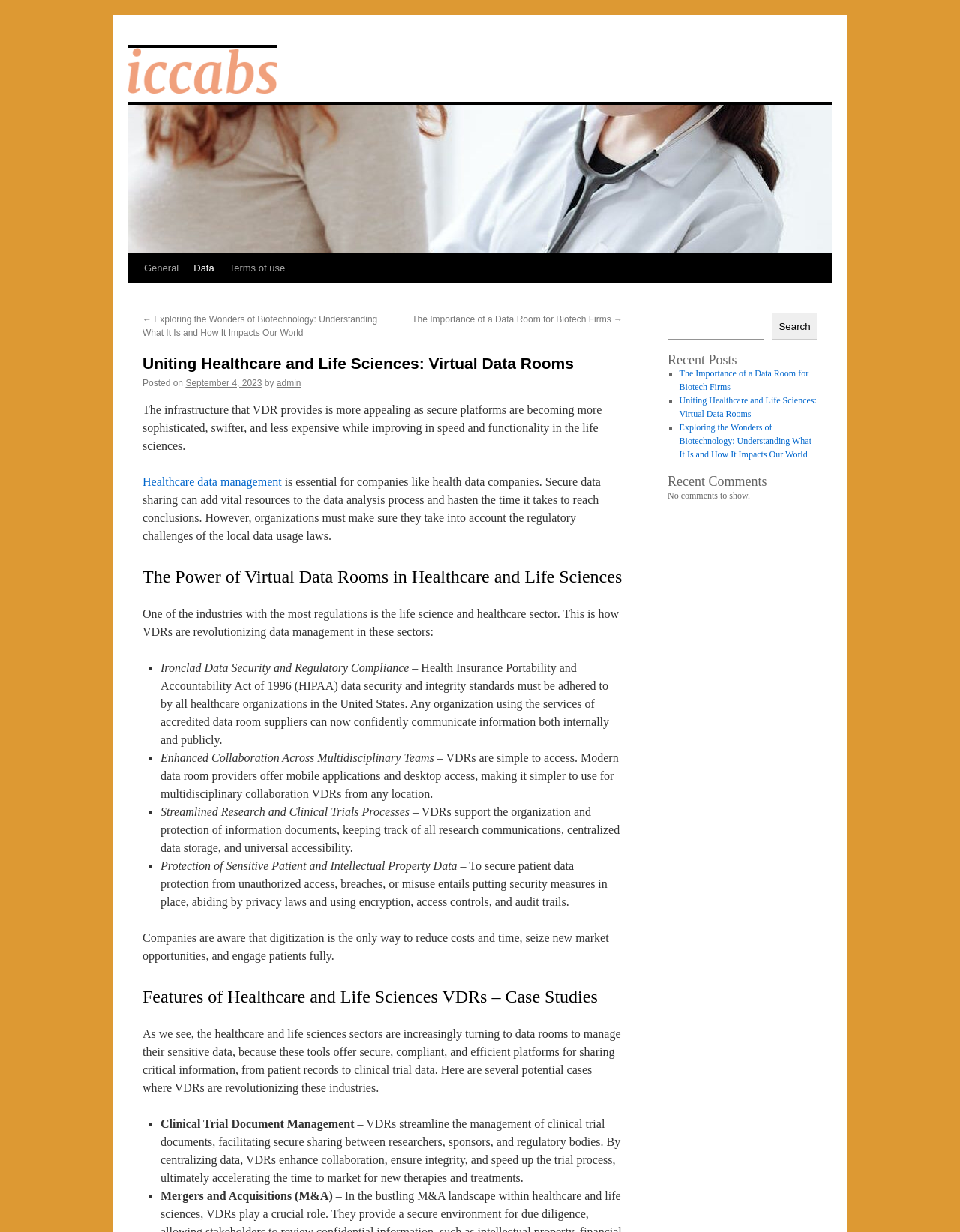With reference to the image, please provide a detailed answer to the following question: What is the role of VDRs in Mergers and Acquisitions?

According to the webpage, VDRs play a crucial role in Mergers and Acquisitions by facilitating secure sharing of sensitive information between parties involved, ensuring that critical data is protected and compliant with regulatory requirements.